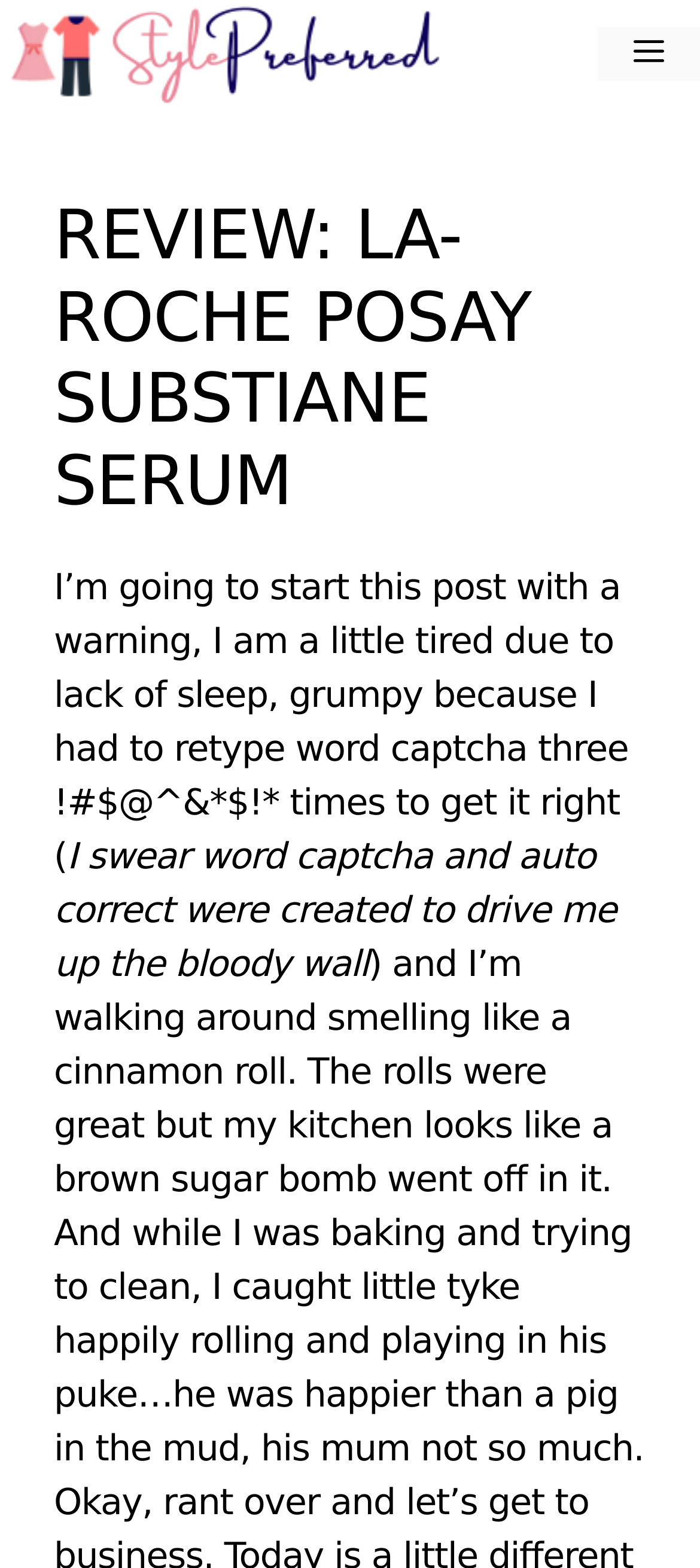Identify the main heading from the webpage and provide its text content.

REVIEW: LA-ROCHE POSAY SUBSTIANE SERUM